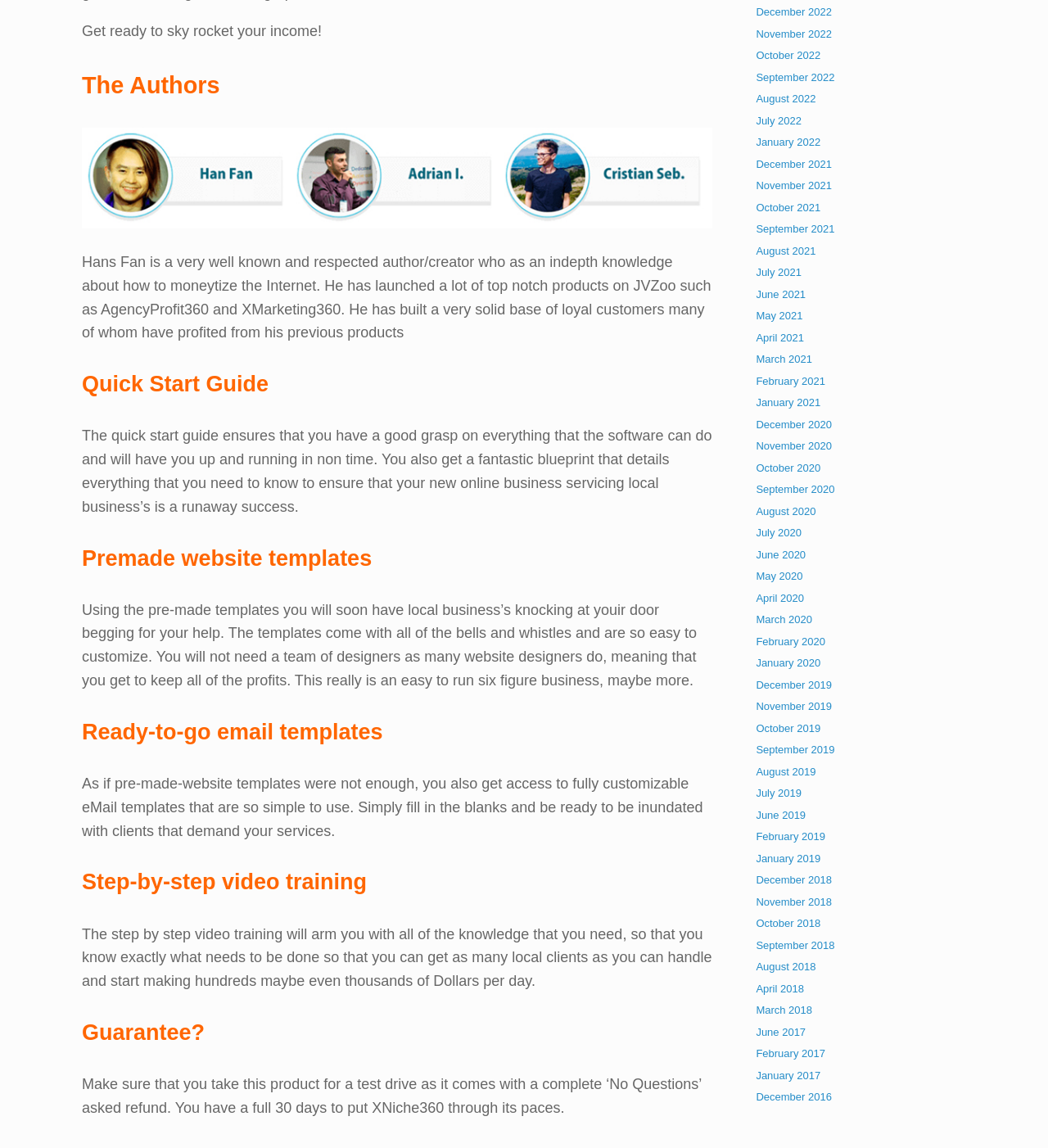Please answer the following question using a single word or phrase: What is the purpose of the quick start guide?

To get started quickly